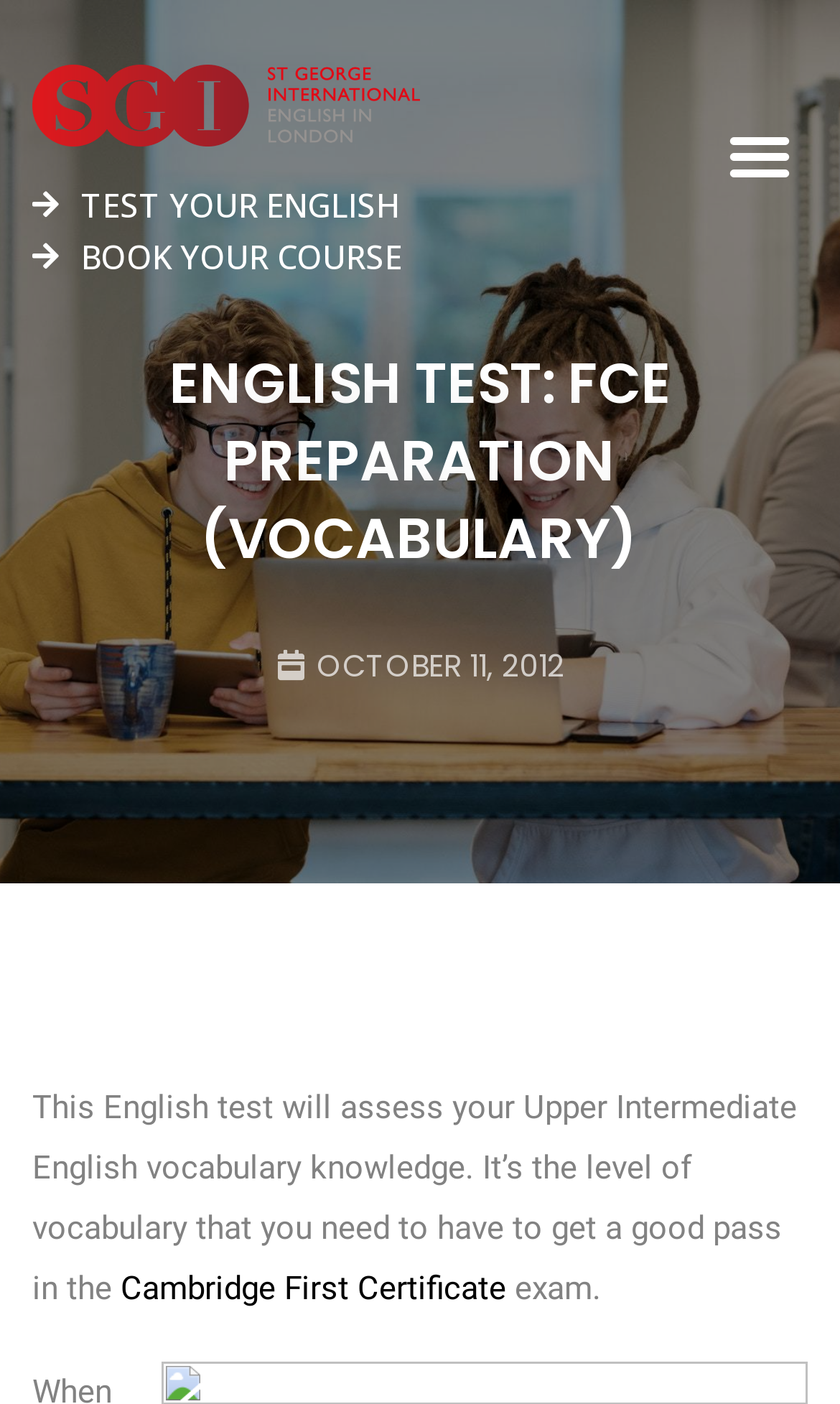What is the purpose of the English test?
Use the image to give a comprehensive and detailed response to the question.

Based on the webpage content, the English test is designed to assess the user's Upper Intermediate English vocabulary knowledge, which is required to get a good pass in the Cambridge First Certificate exam.